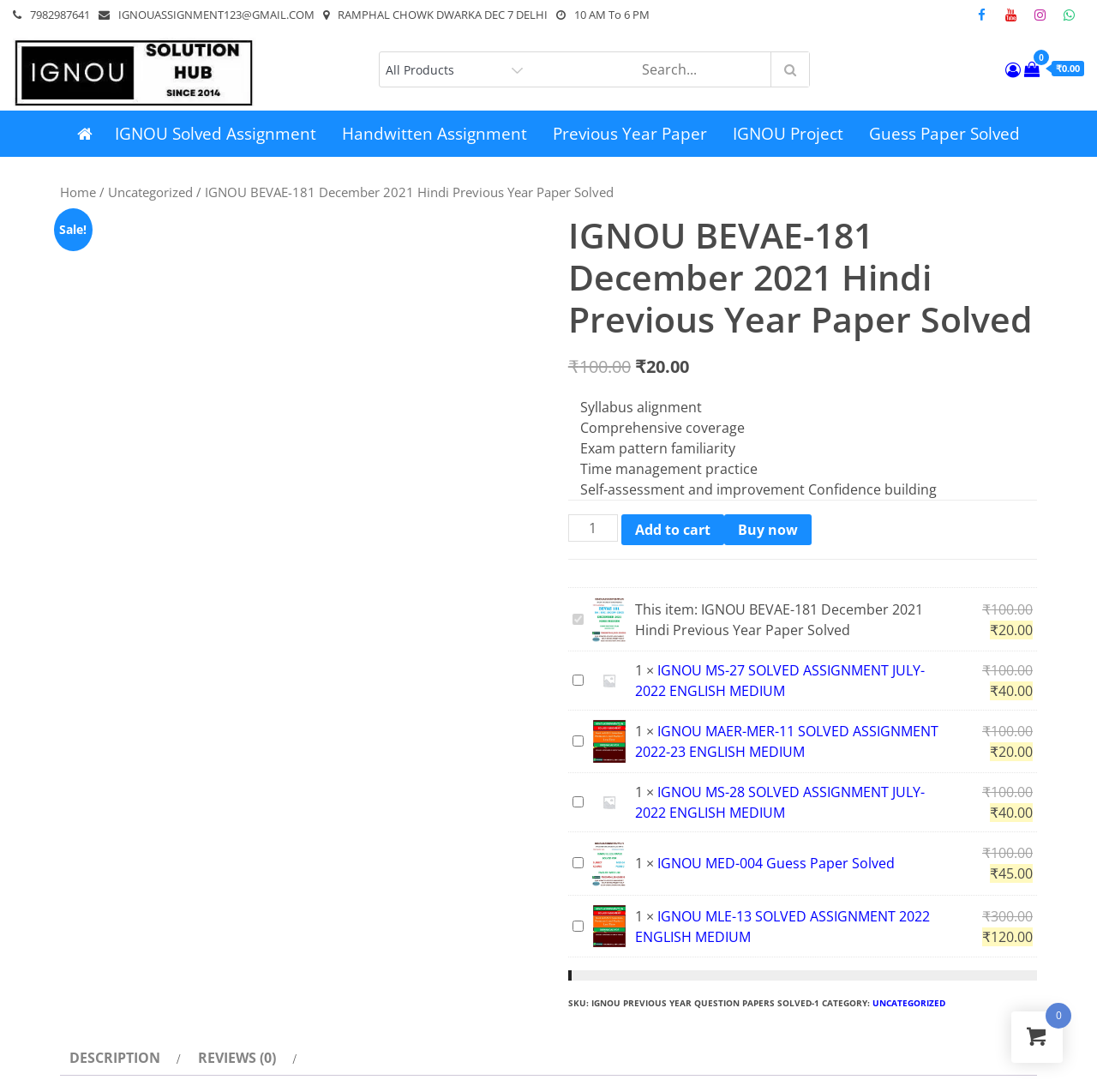What is the product quantity that can be selected?
Please look at the screenshot and answer in one word or a short phrase.

1 to unlimited